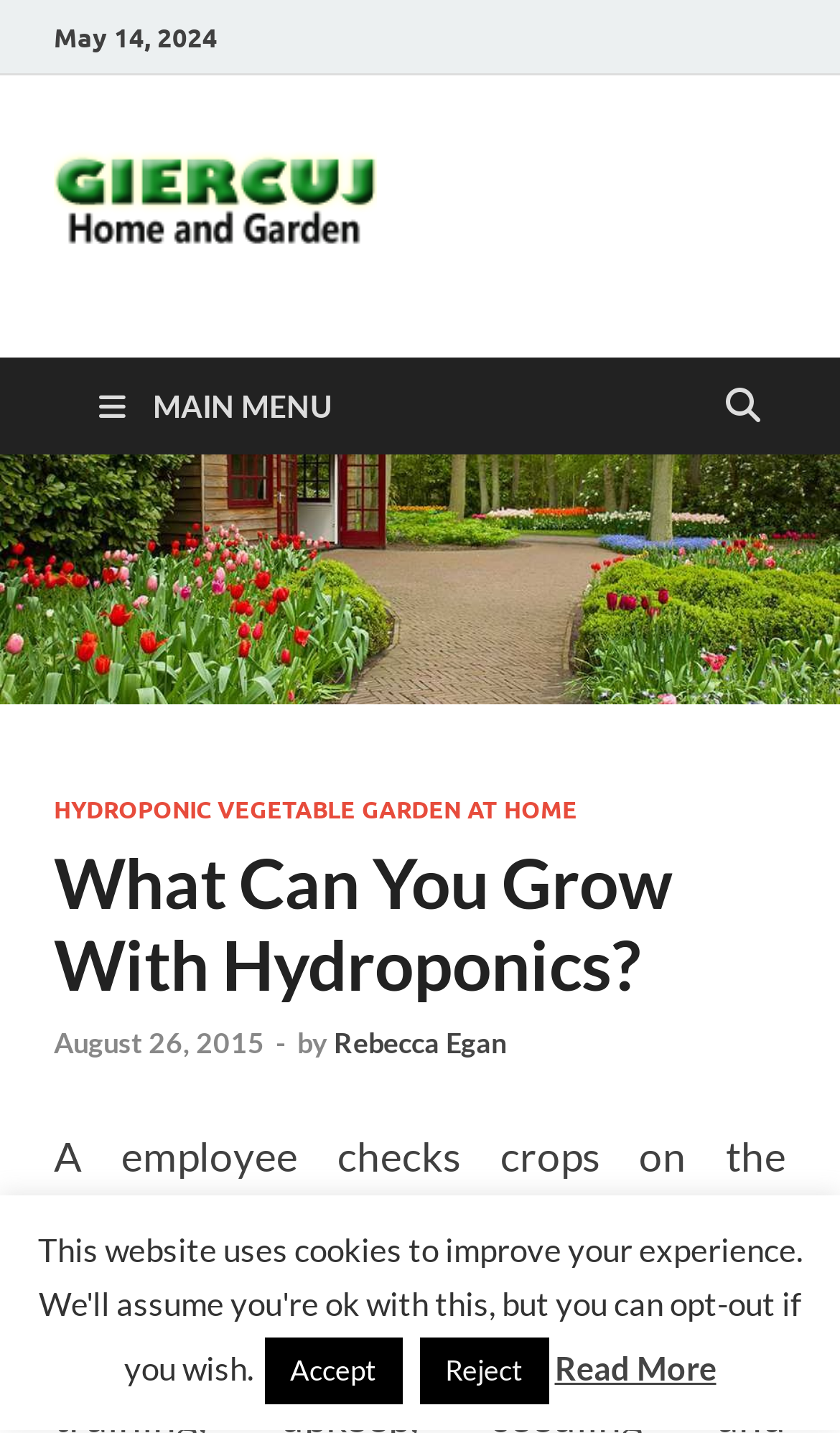Pinpoint the bounding box coordinates of the area that must be clicked to complete this instruction: "read more".

[0.66, 0.941, 0.853, 0.968]